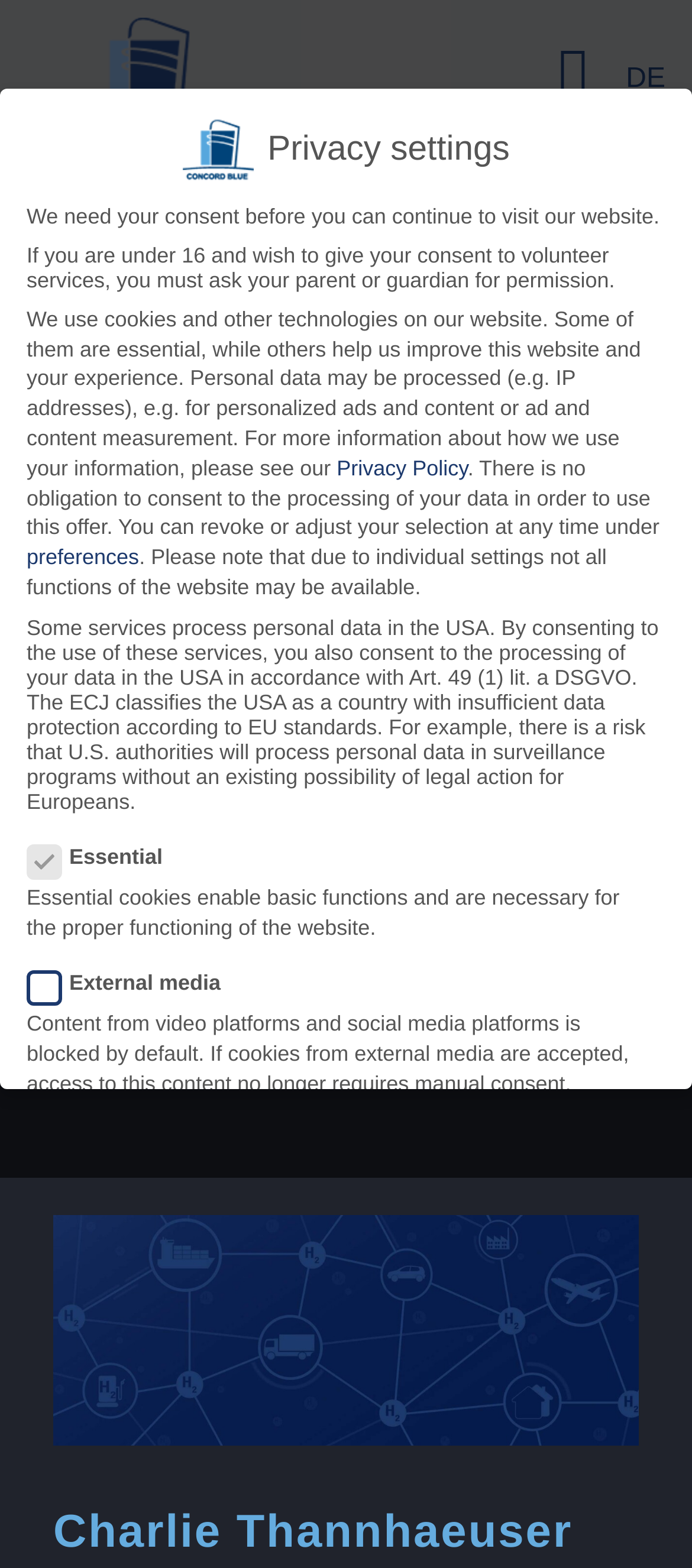Provide the bounding box for the UI element matching this description: "aria-label="concord-blue-logo"".

[0.038, 0.01, 0.372, 0.029]